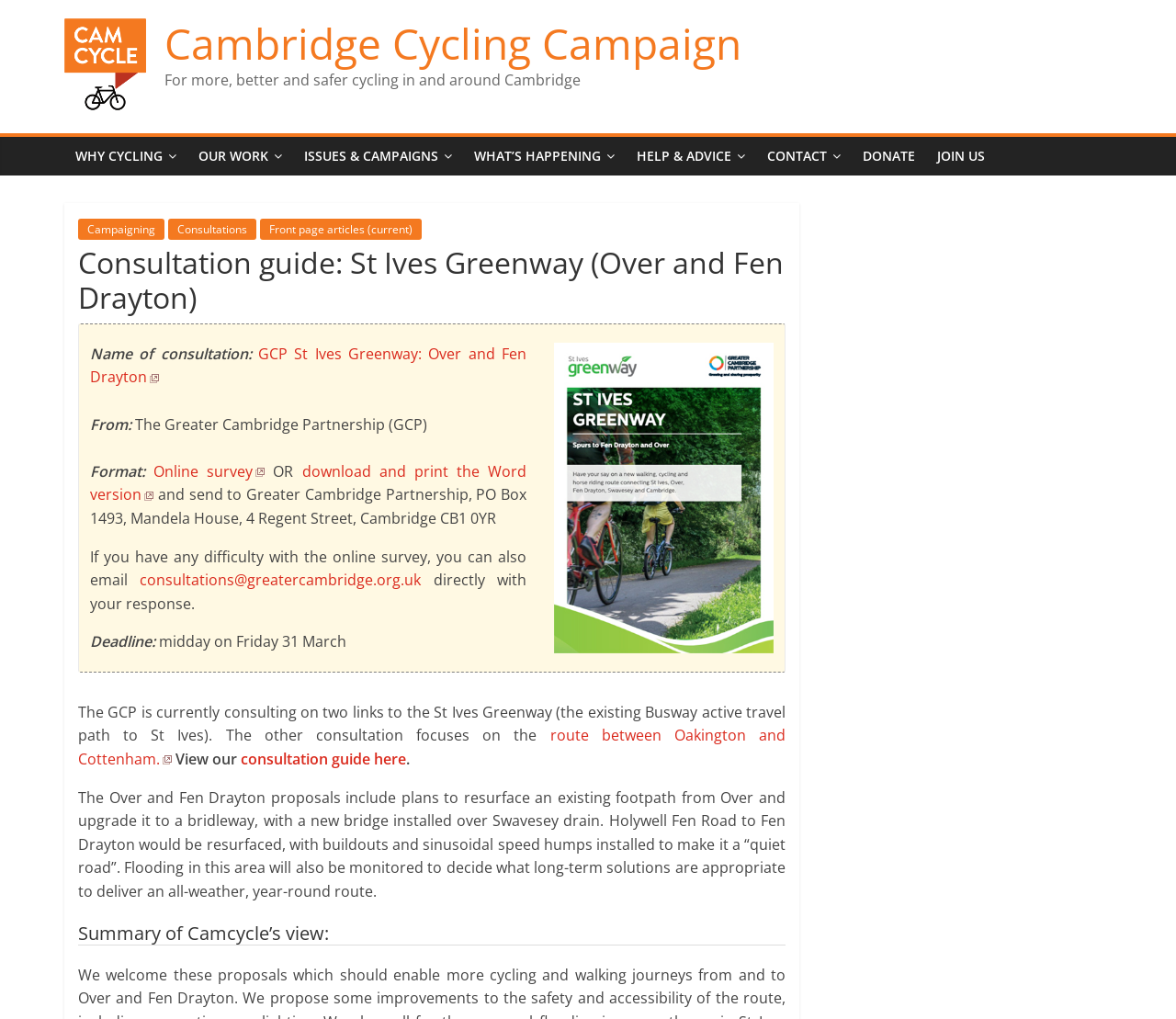What is the deadline for the consultation?
Refer to the image and provide a concise answer in one word or phrase.

midday on Friday 31 March